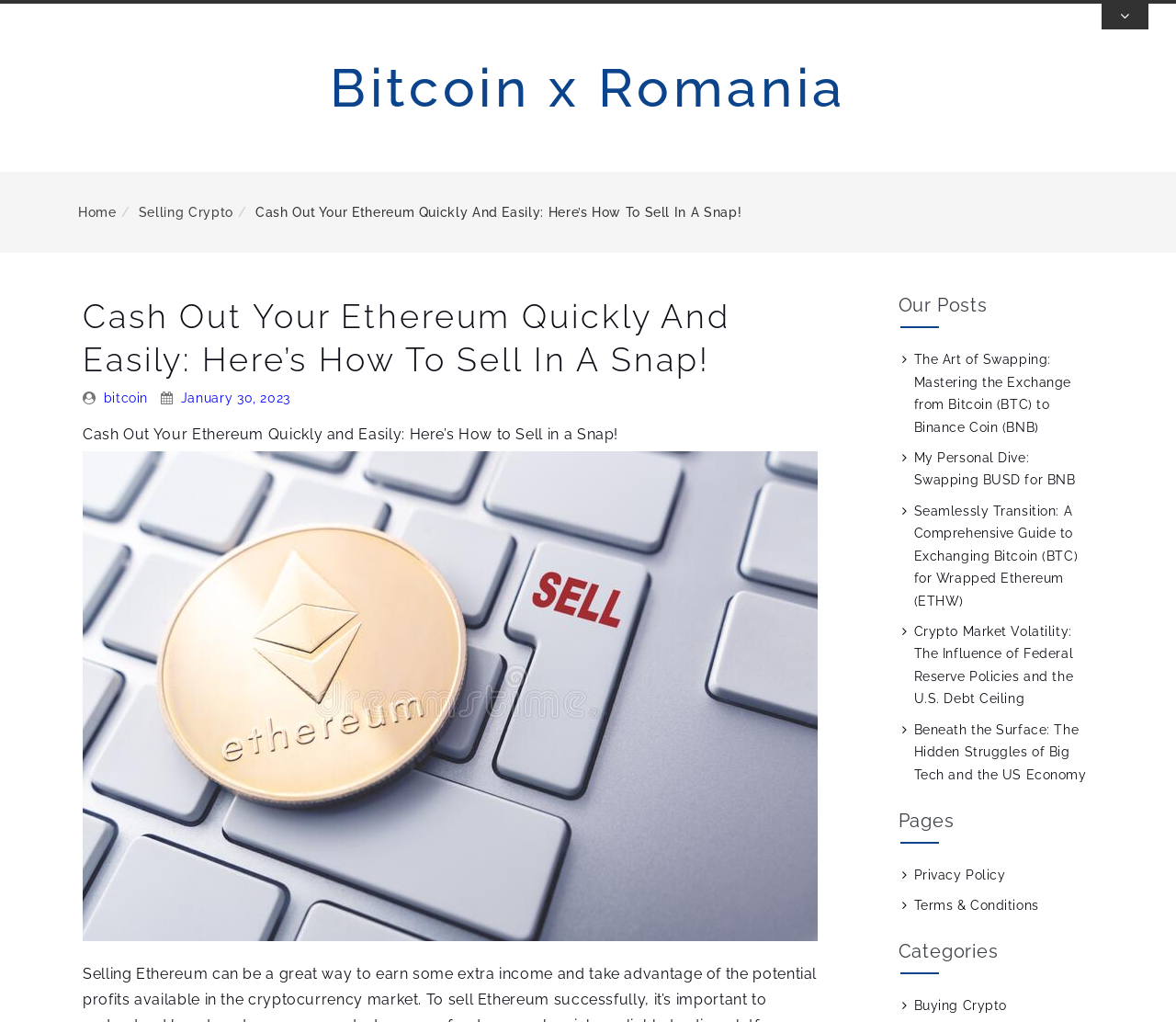Find the bounding box coordinates of the area that needs to be clicked in order to achieve the following instruction: "Go to the home page". The coordinates should be specified as four float numbers between 0 and 1, i.e., [left, top, right, bottom].

None